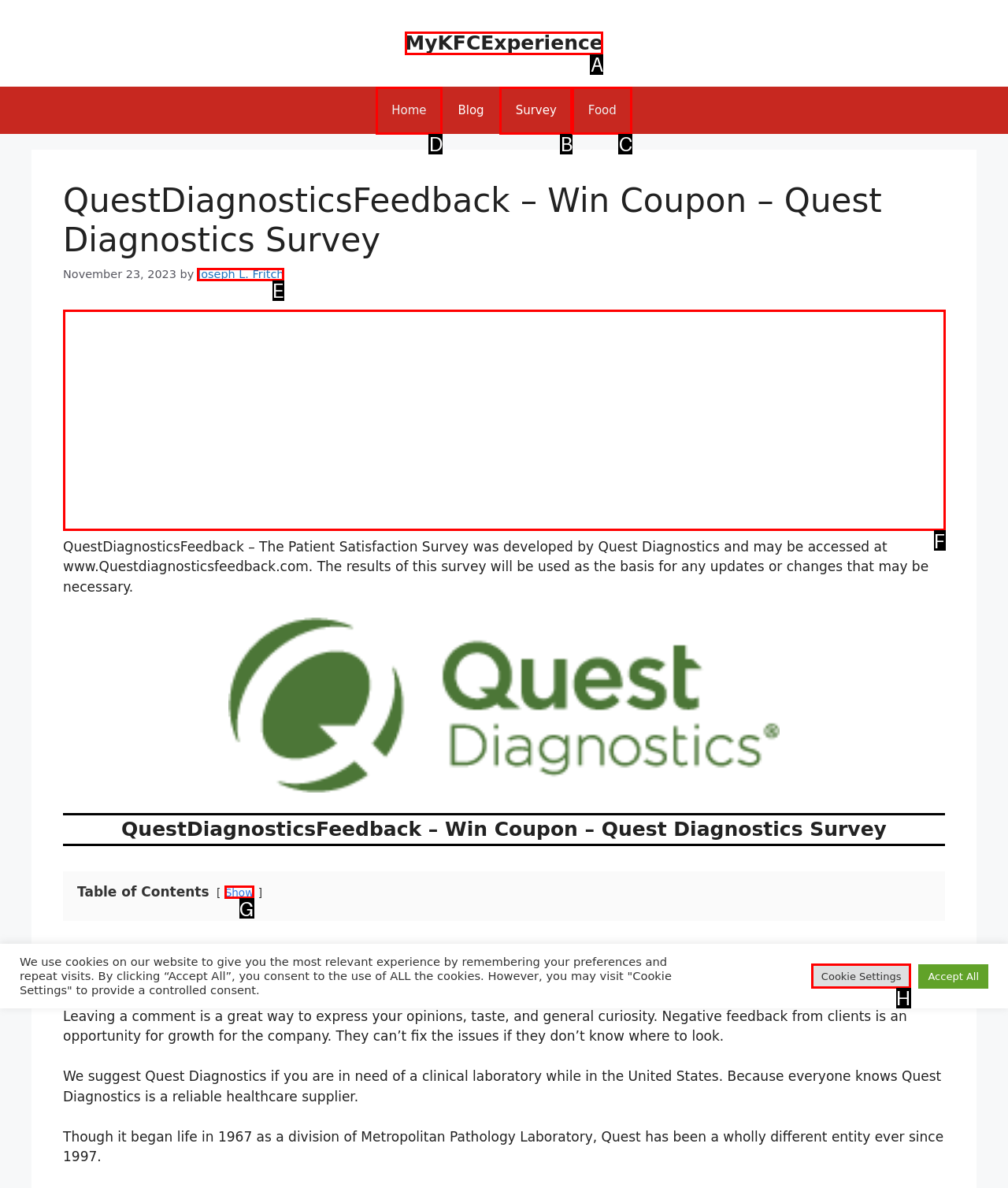Indicate which red-bounded element should be clicked to perform the task: Click the 'Home' link Answer with the letter of the correct option.

D